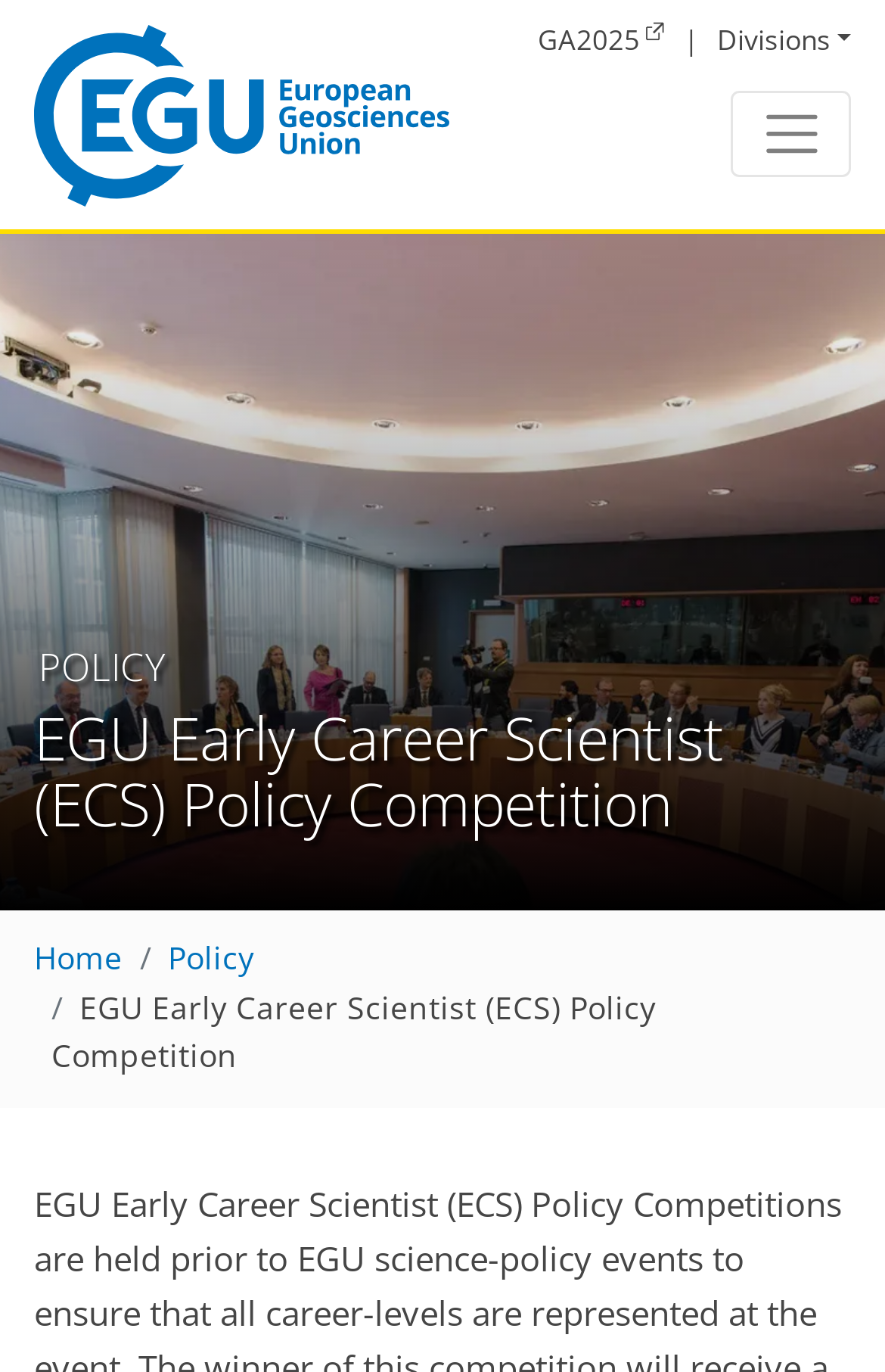Find the main header of the webpage and produce its text content.

POLICY
EGU Early Career Scientist (ECS) Policy Competition